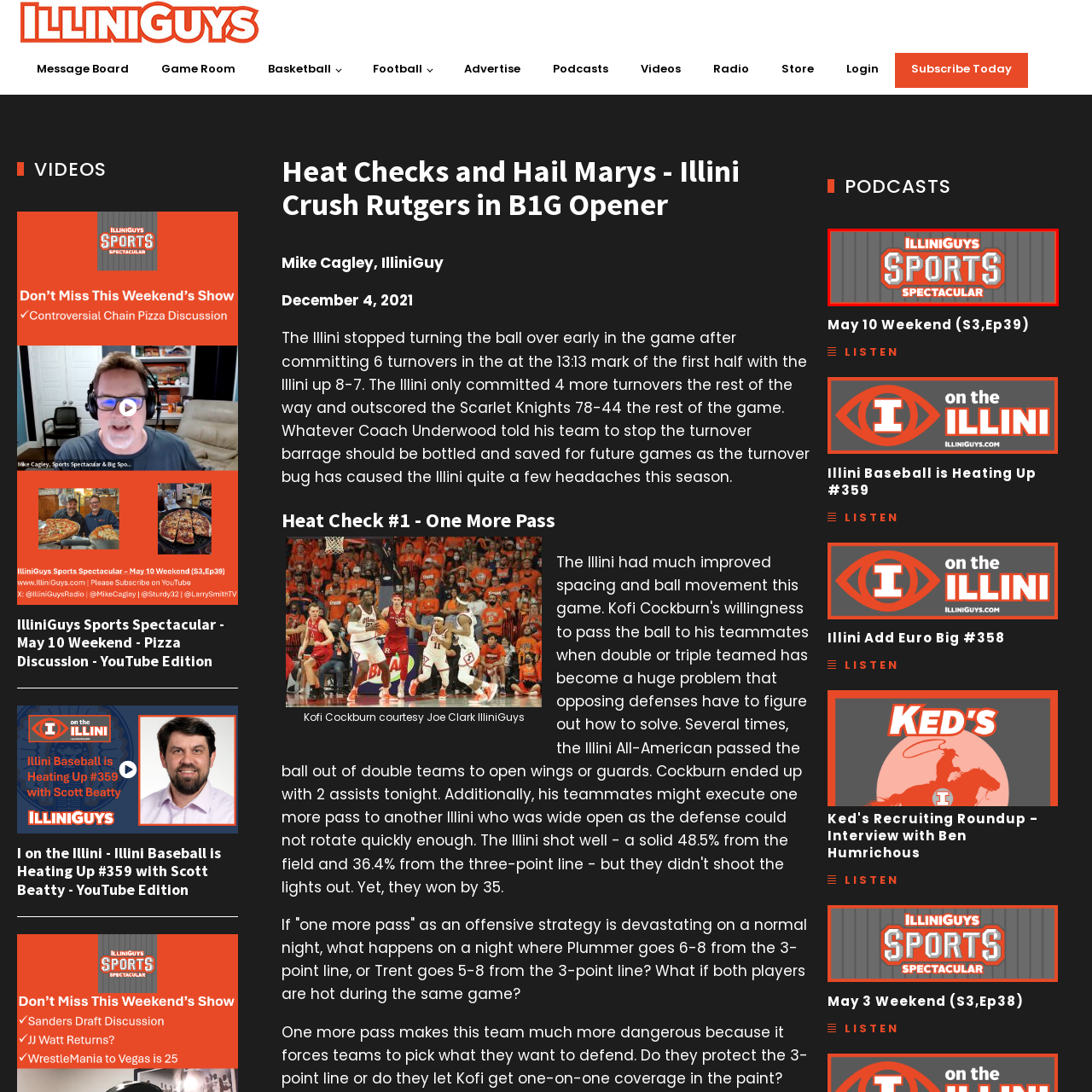What is the background pattern of the logo?
Look at the image section surrounded by the red bounding box and provide a concise answer in one word or phrase.

Gray striped